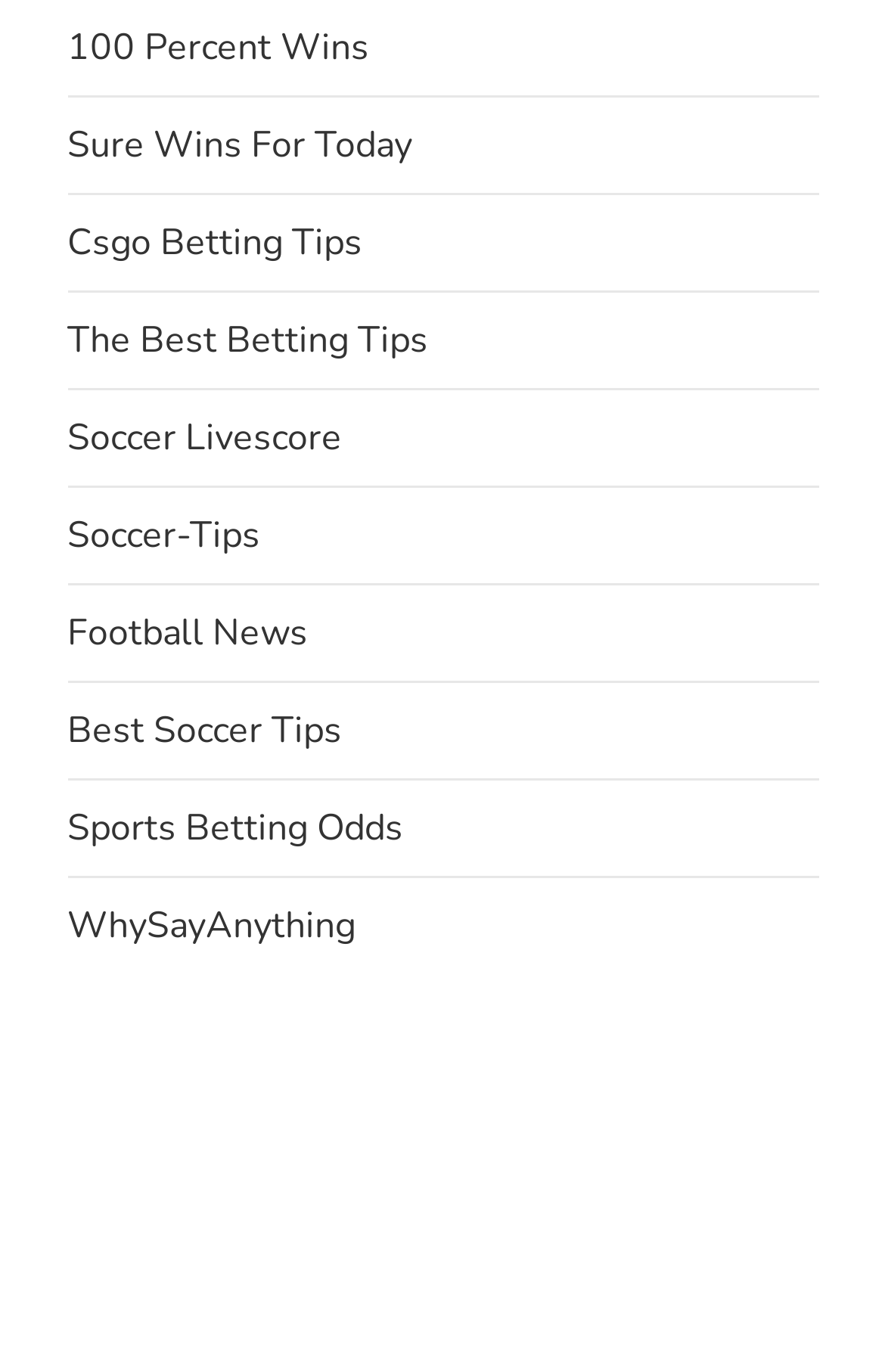Locate the bounding box coordinates of the area that needs to be clicked to fulfill the following instruction: "Click on 100 Percent Wins". The coordinates should be in the format of four float numbers between 0 and 1, namely [left, top, right, bottom].

[0.076, 0.012, 0.417, 0.059]